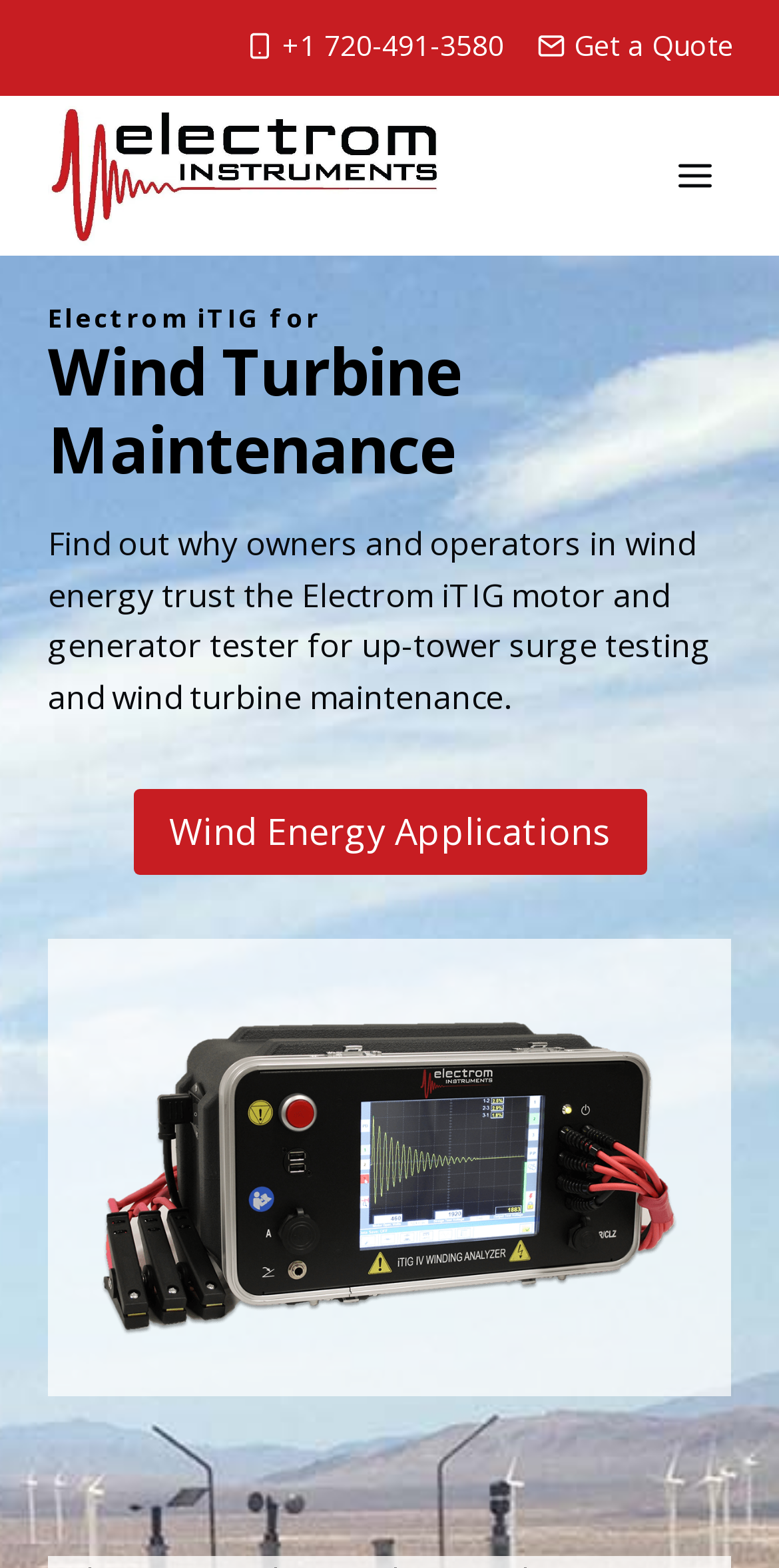Please answer the following question using a single word or phrase: 
What is the purpose of the Electrom iTIG motor and generator tester?

up-tower surge testing and wind turbine maintenance